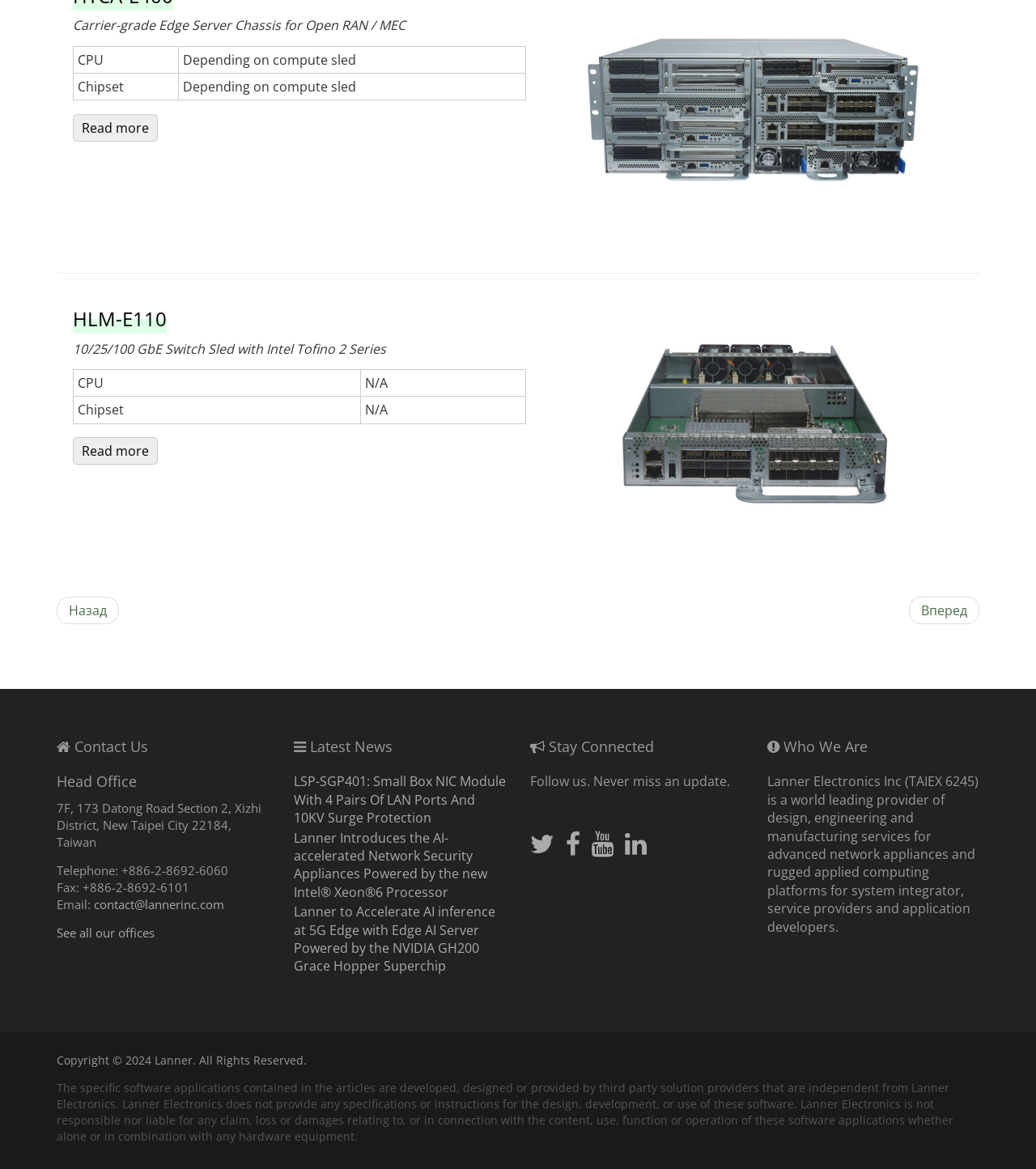Pinpoint the bounding box coordinates of the area that should be clicked to complete the following instruction: "Click on 'Read more'". The coordinates must be given as four float numbers between 0 and 1, i.e., [left, top, right, bottom].

[0.07, 0.097, 0.152, 0.121]